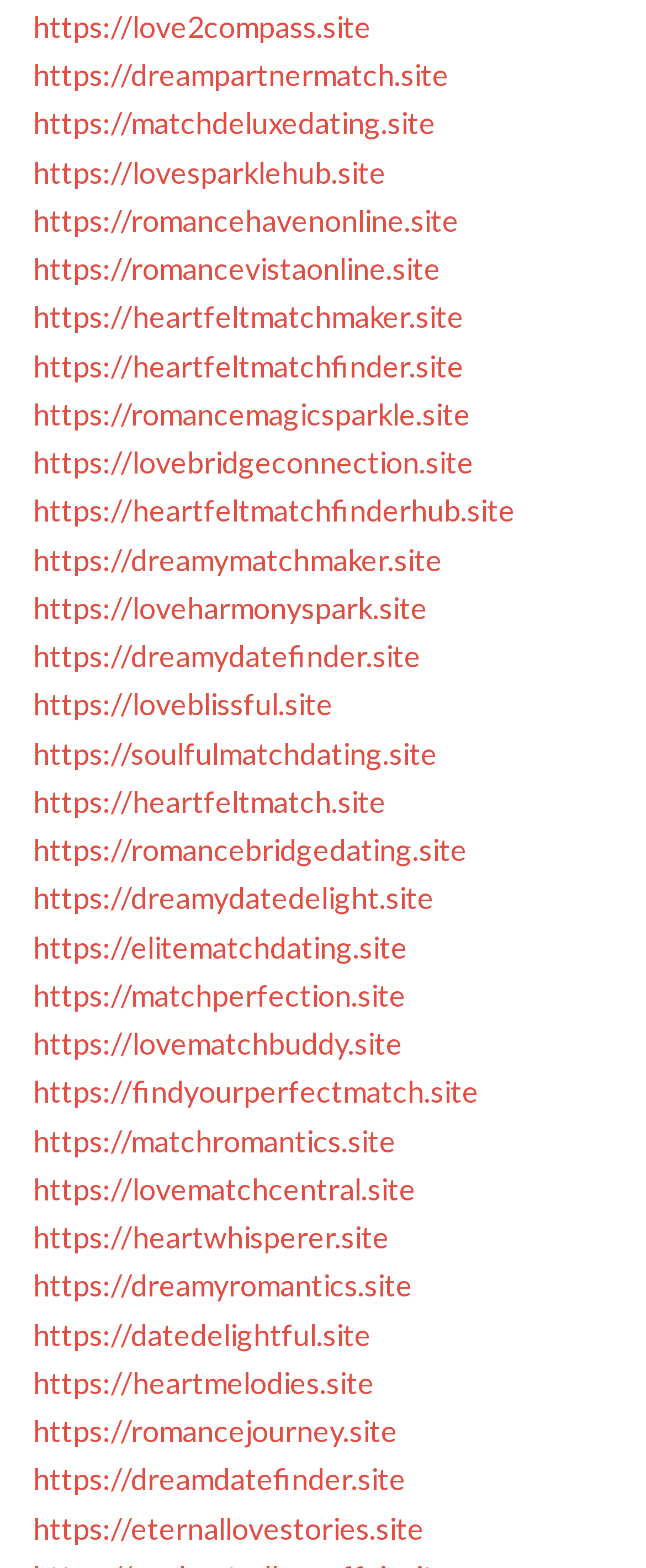Please determine the bounding box coordinates of the clickable area required to carry out the following instruction: "browse romance haven online". The coordinates must be four float numbers between 0 and 1, represented as [left, top, right, bottom].

[0.051, 0.129, 0.71, 0.152]